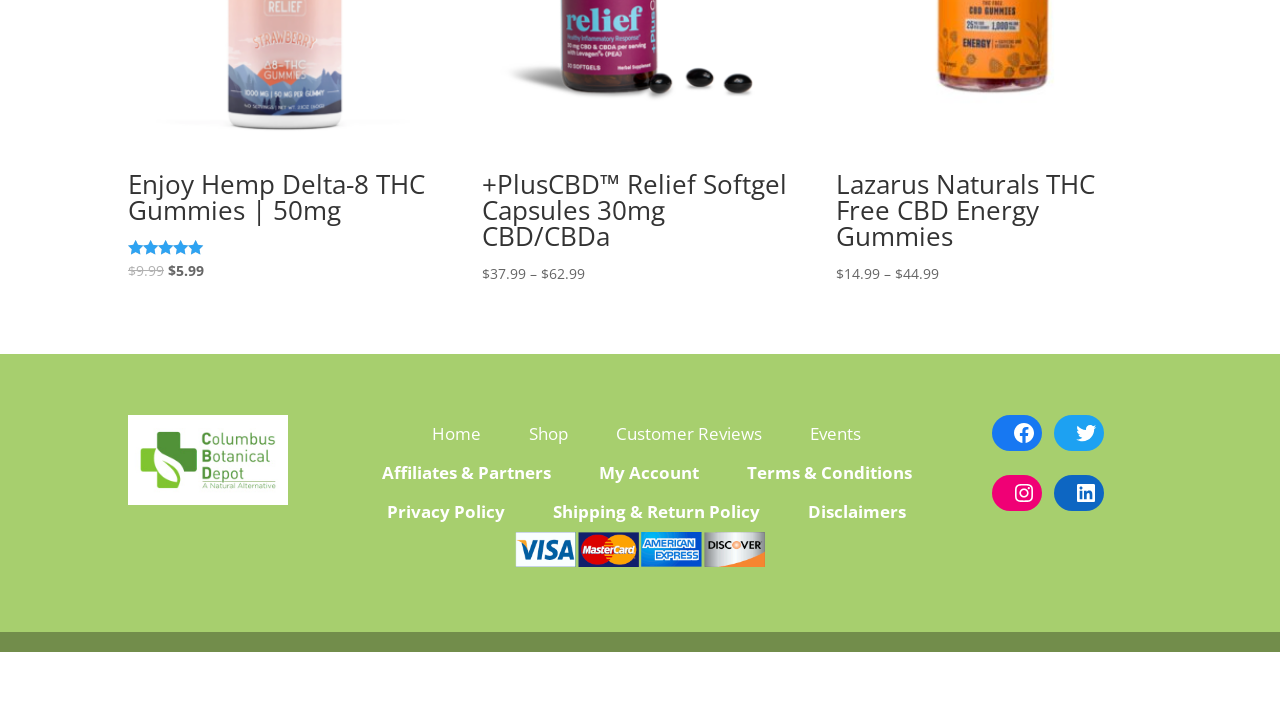Determine the bounding box coordinates of the region to click in order to accomplish the following instruction: "Read the 'Terms & Conditions' page". Provide the coordinates as four float numbers between 0 and 1, specifically [left, top, right, bottom].

[0.572, 0.625, 0.724, 0.678]